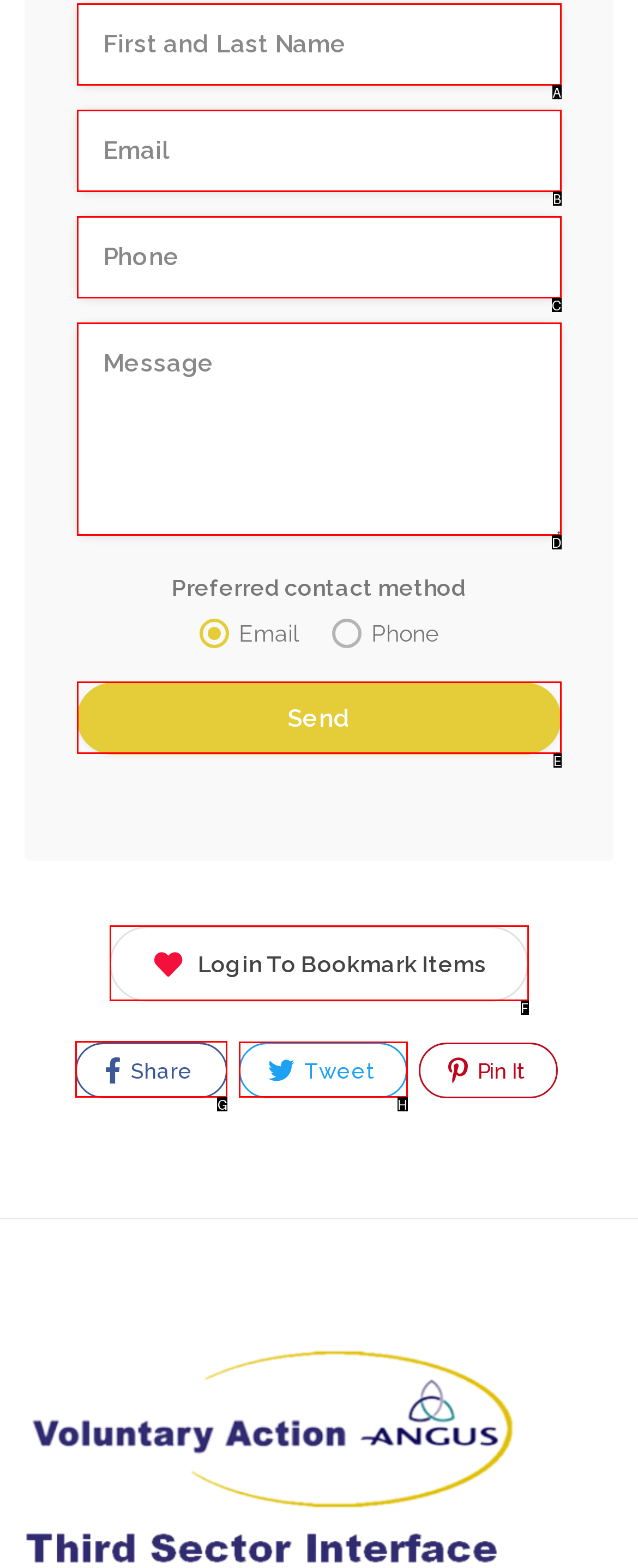Determine which option should be clicked to carry out this task: Share on social media
State the letter of the correct choice from the provided options.

G